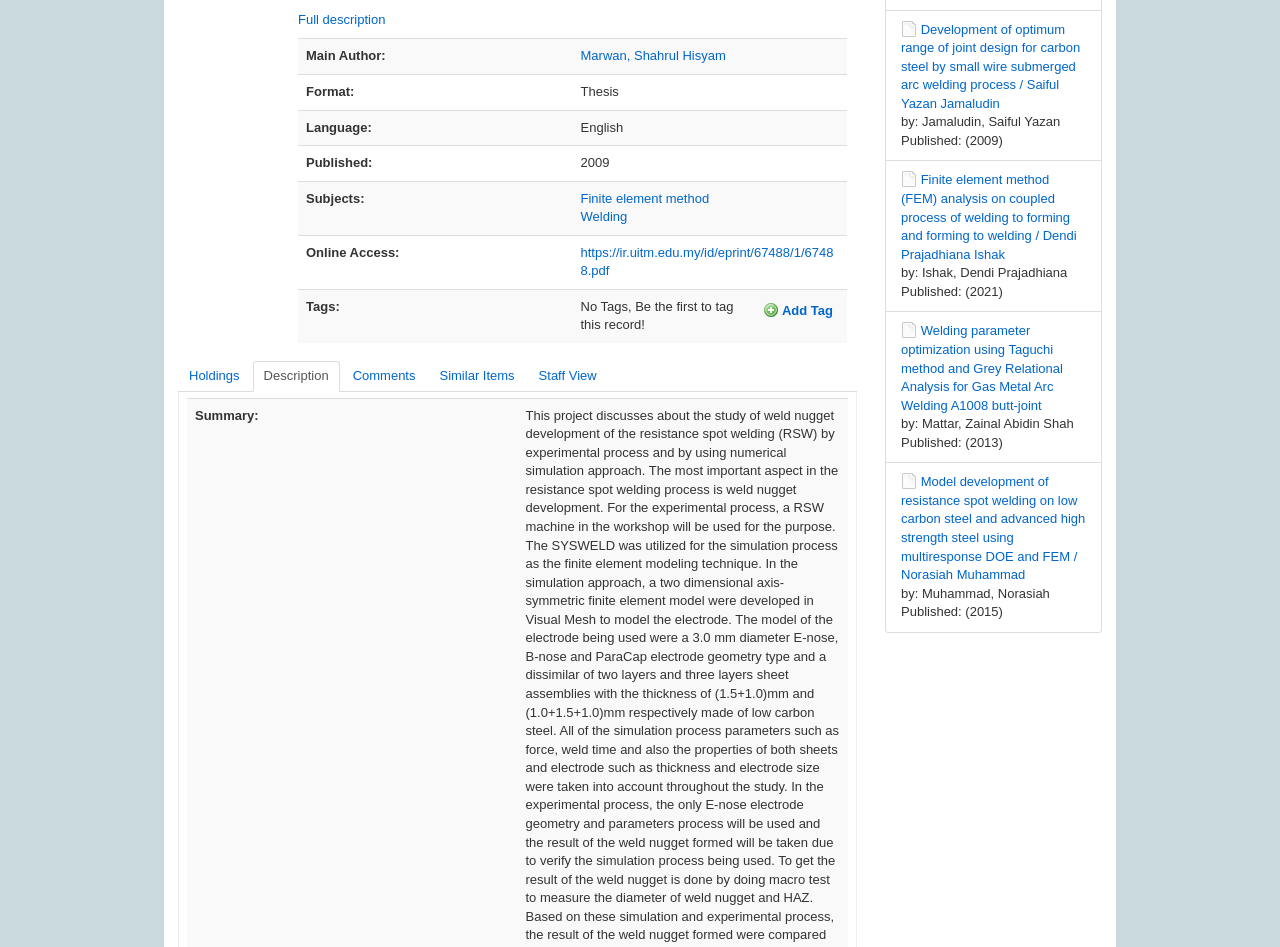Given the description "Full description", determine the bounding box of the corresponding UI element.

[0.233, 0.013, 0.301, 0.028]